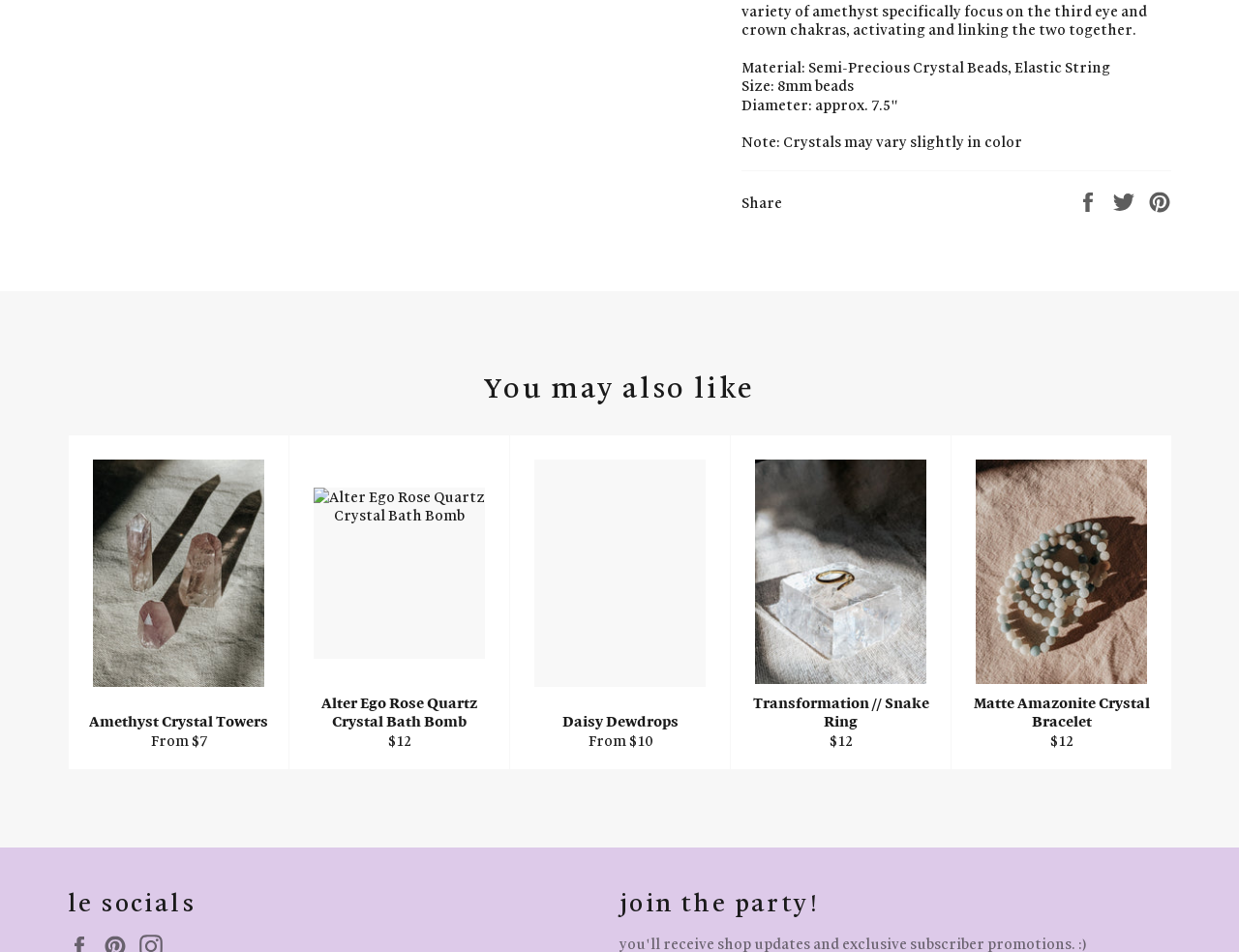From the element description parent_node: Subscribe name="contact[email]" placeholder="Your email", predict the bounding box coordinates of the UI element. The coordinates must be specified in the format (top-left x, top-left y, bottom-right x, bottom-right y) and should be within the 0 to 1 range.

[0.5, 0.512, 0.894, 0.561]